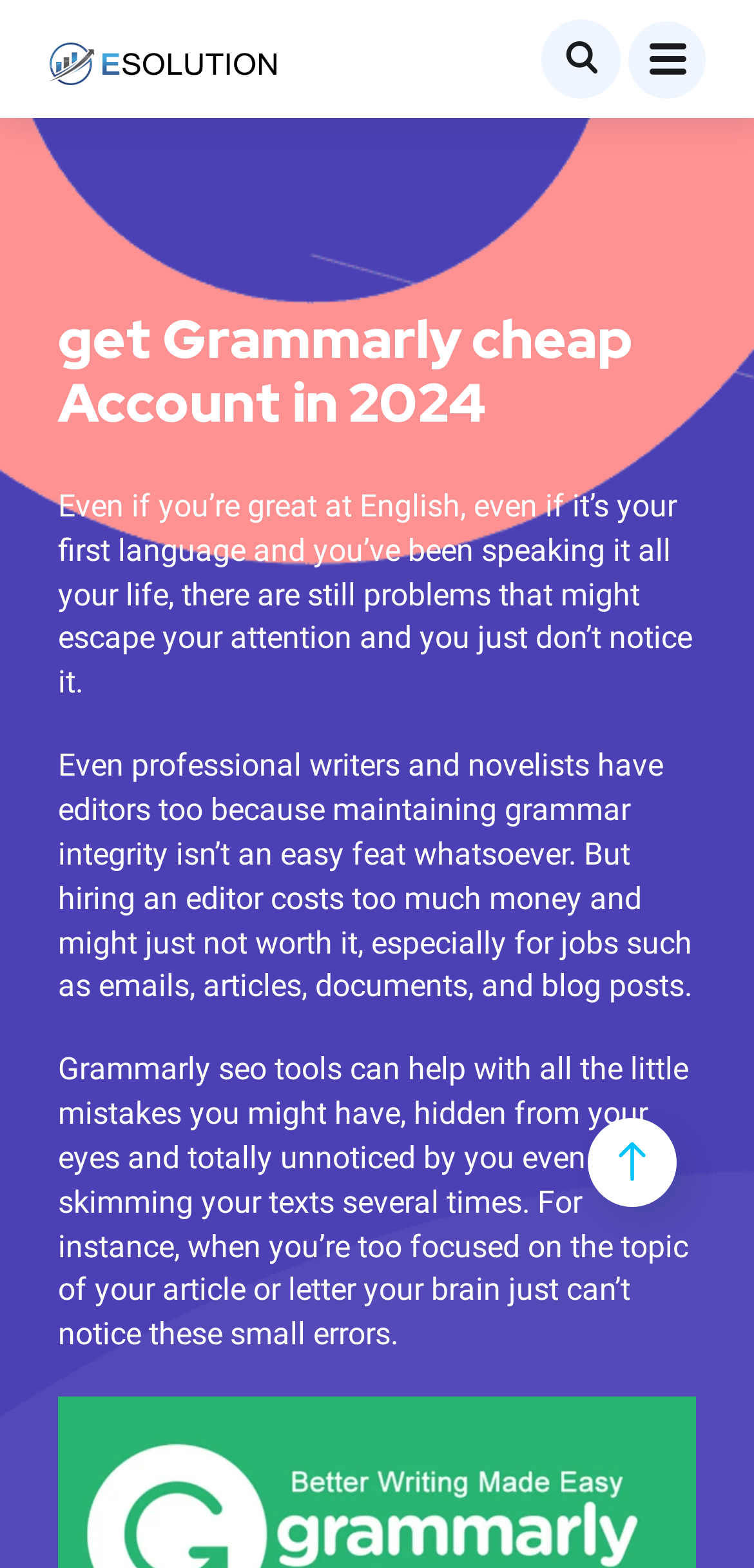What is the relationship between the user's focus and grammar mistakes?
Please give a detailed and elaborate answer to the question.

The webpage mentions that when users are too focused on the topic of their article or letter, their brain might not notice small errors. This suggests that the user's focus can lead to grammar mistakes, and that Grammarly can help catch these mistakes.